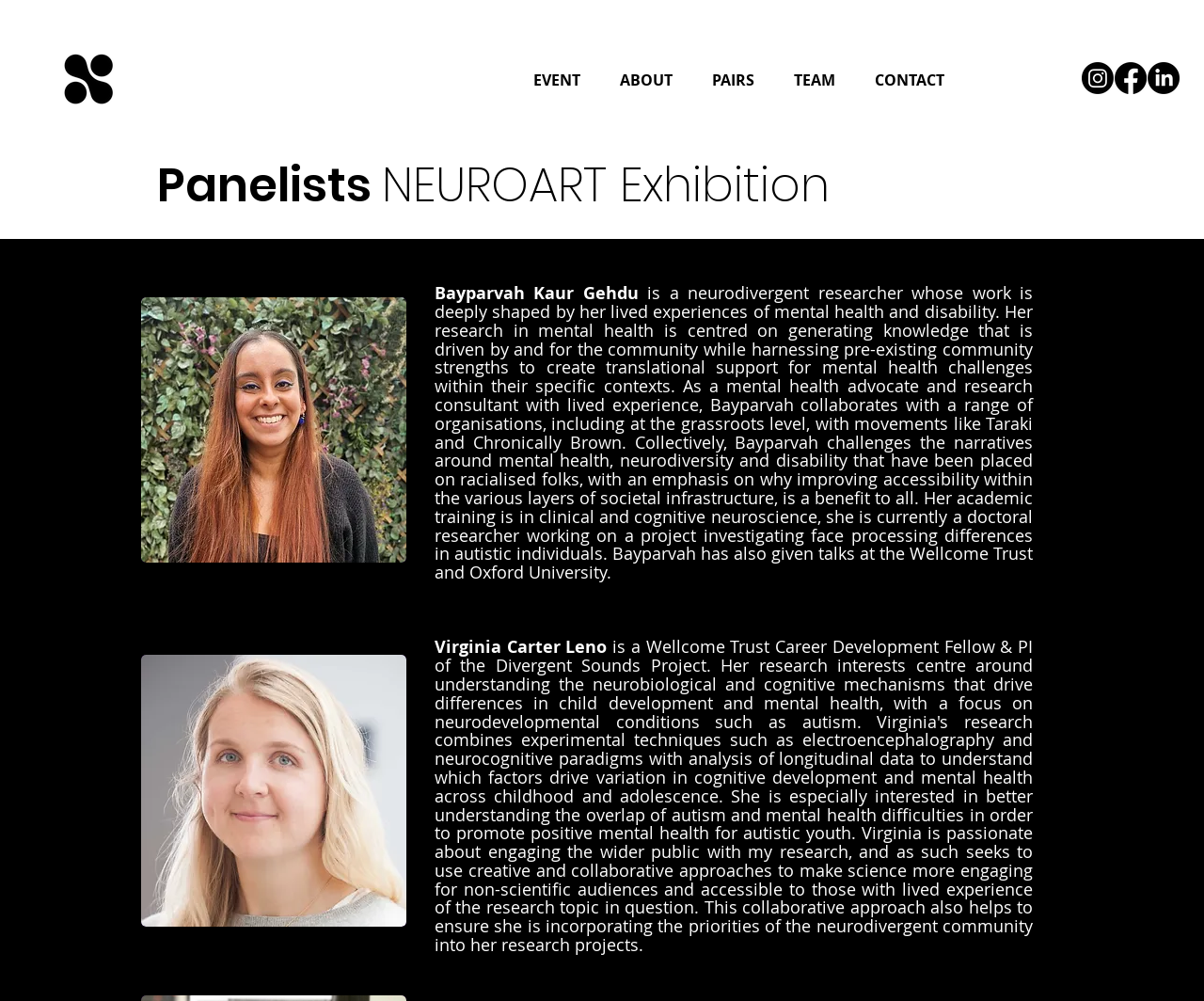How many social media links are there? Examine the screenshot and reply using just one word or a brief phrase.

3